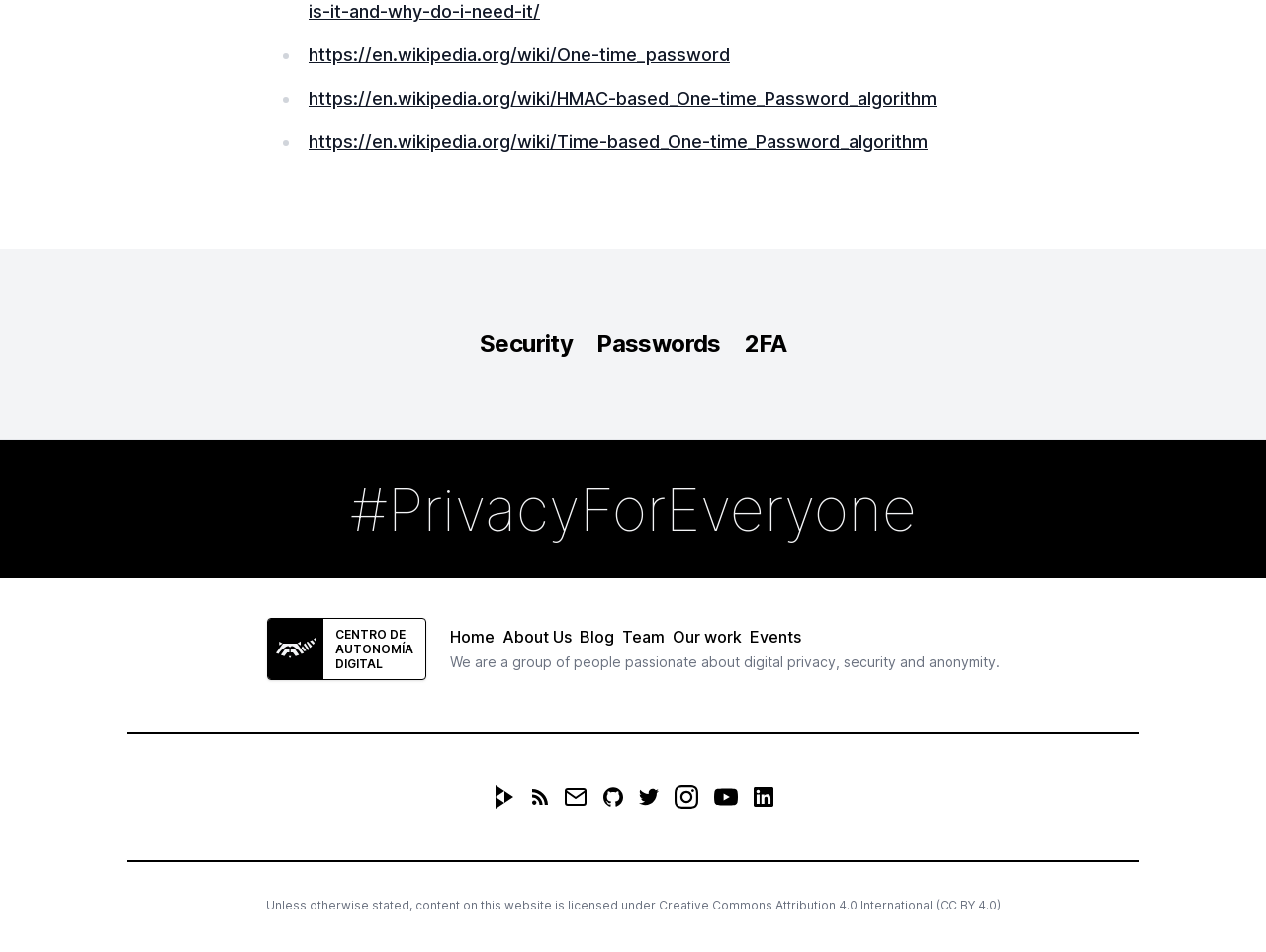Locate the bounding box coordinates of the clickable element to fulfill the following instruction: "Visit the CENTRO DE AUTONOMÍA DIGITAL website". Provide the coordinates as four float numbers between 0 and 1 in the format [left, top, right, bottom].

[0.211, 0.649, 0.336, 0.714]